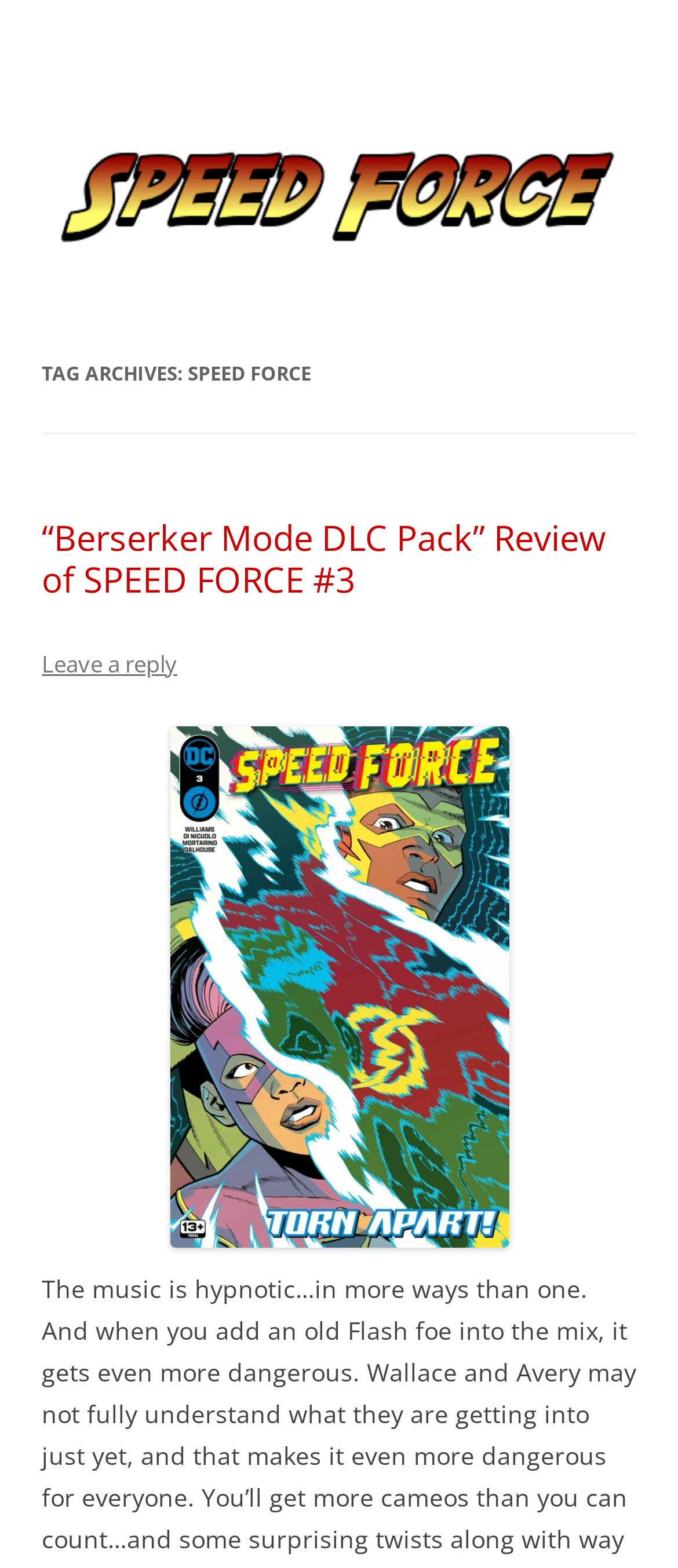From the details in the image, provide a thorough response to the question: What is the format of the content being reviewed in SPEED FORCE #3?

The review of SPEED FORCE #3 and the presence of a DLC pack suggest that the content being reviewed is a comic book, possibly a digital comic book or a comic book series.